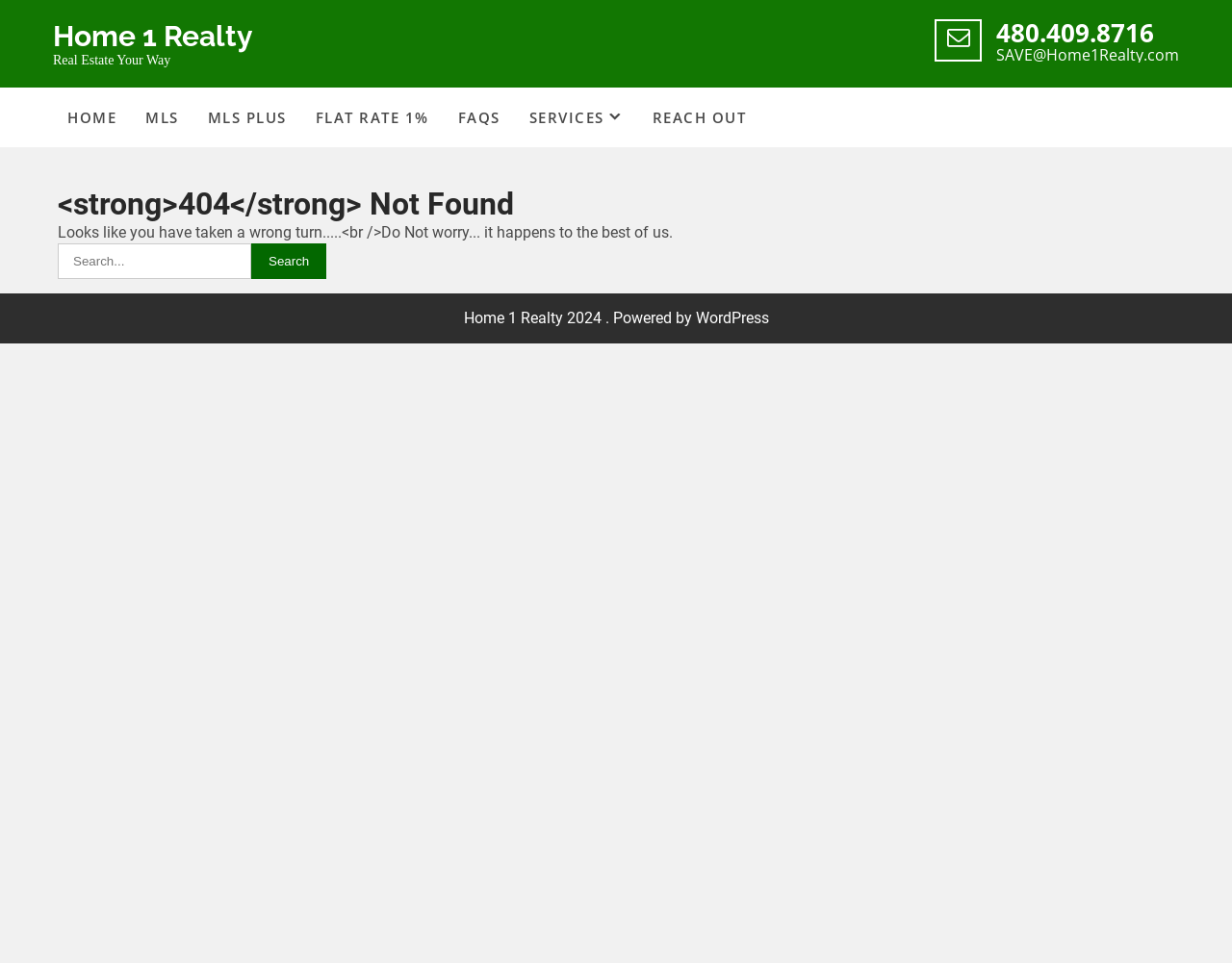Determine the bounding box coordinates for the area you should click to complete the following instruction: "go to home page".

[0.043, 0.02, 0.205, 0.055]